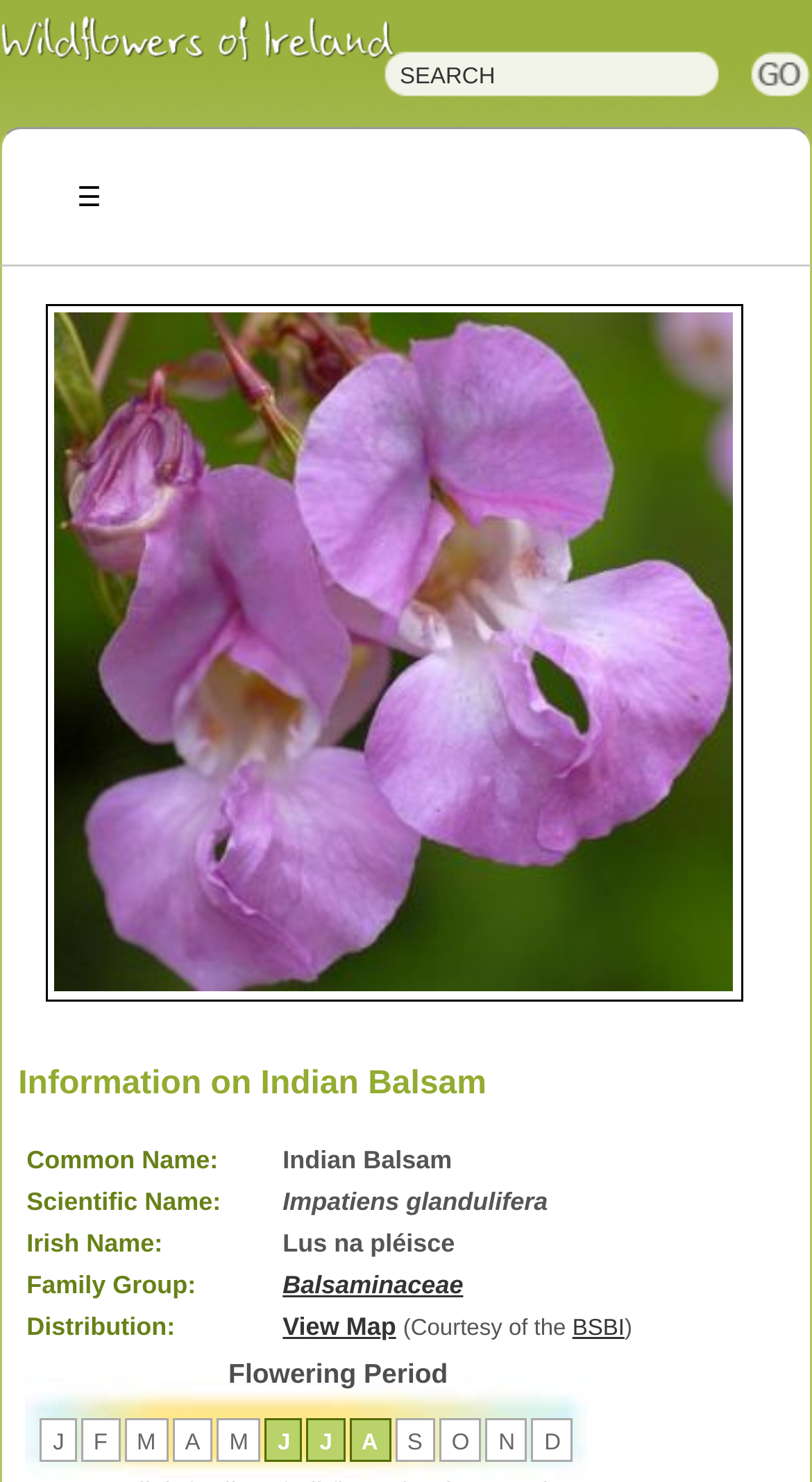What are the months when the Indian Balsam flowers?
Answer the question in as much detail as possible.

The answer can be found in the links at the bottom of the page, which represent the months of the year, indicating that the Indian Balsam flowers in all 12 months.